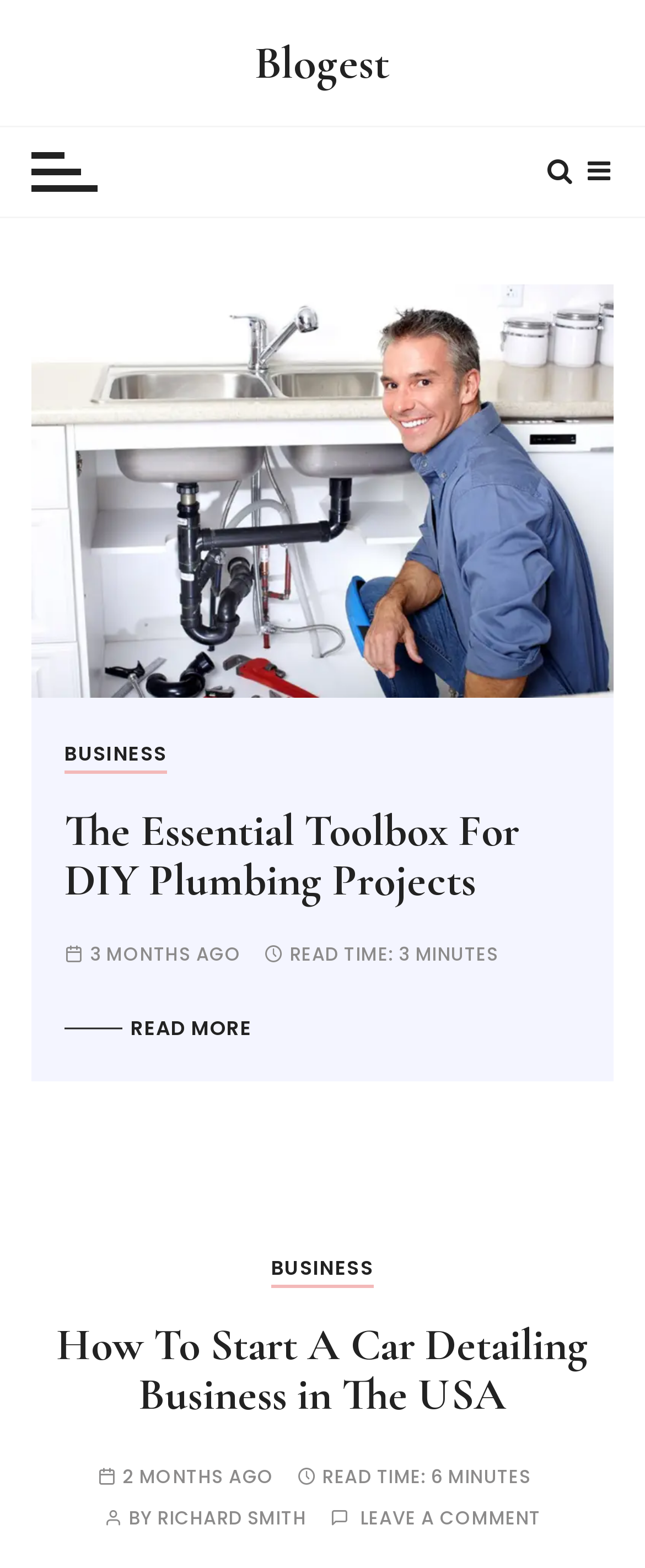Extract the bounding box for the UI element that matches this description: "TUCSON 520-231-2822".

None